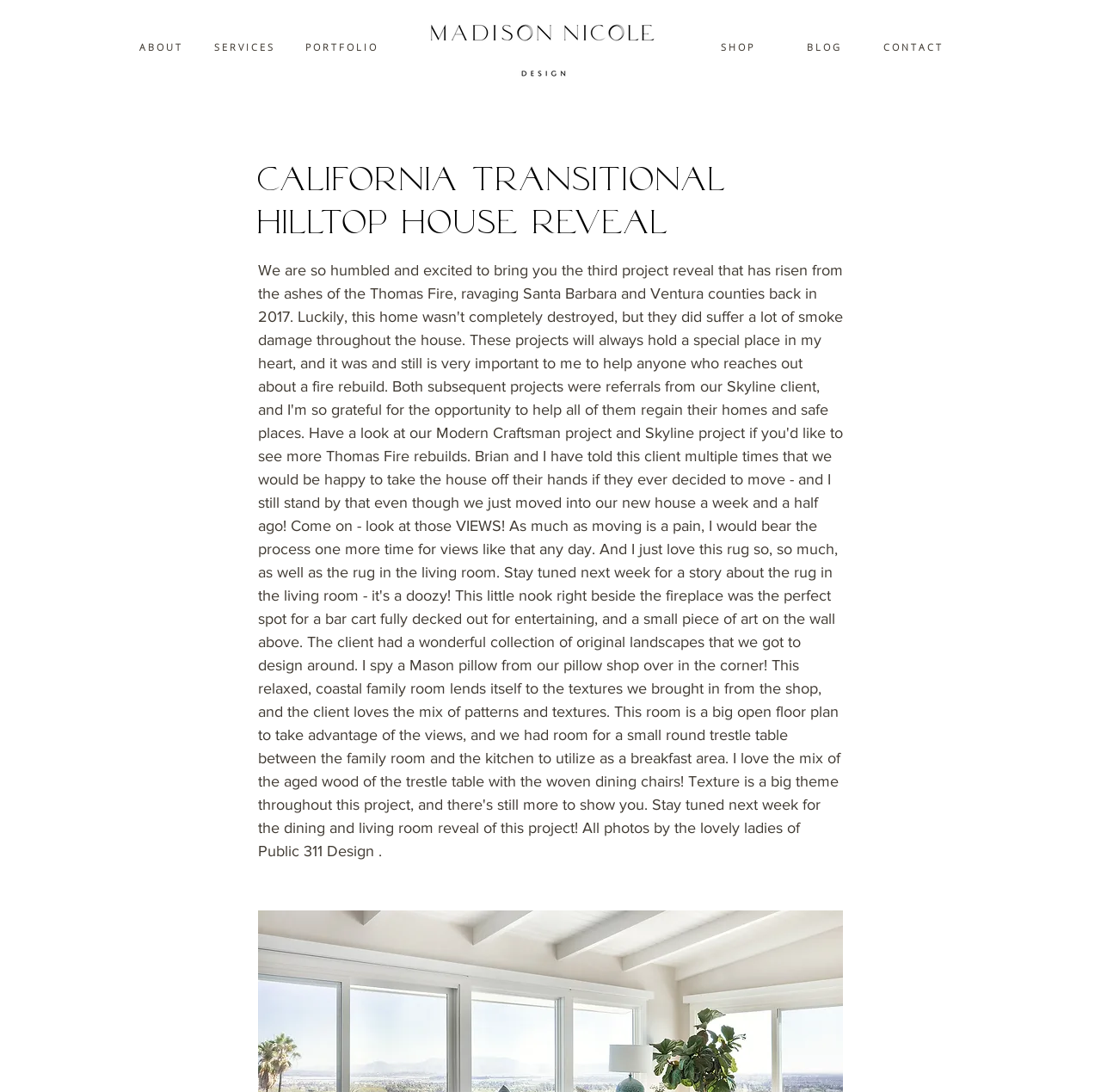With reference to the image, please provide a detailed answer to the following question: What is the name of the design company?

I found the name of the design company by looking at the links and images at the top of the webpage. There are two links and two images with the same text 'Madison Nicole Design', which suggests that it is the name of the company.